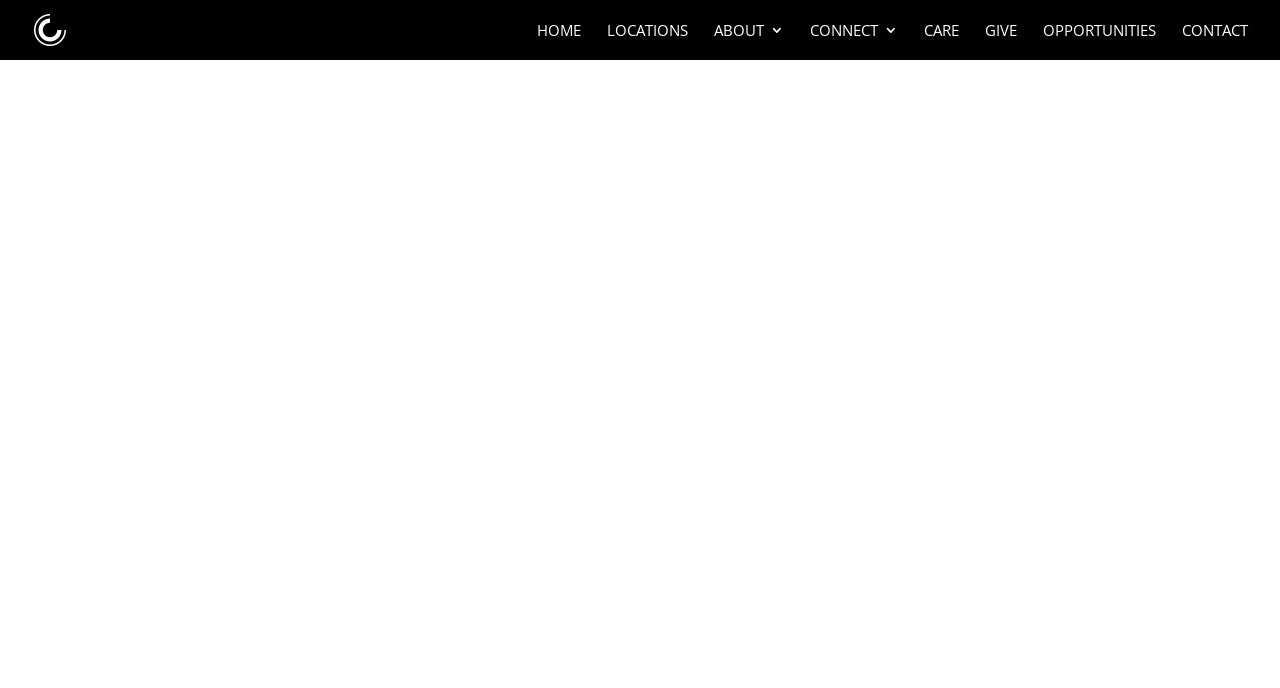Provide the bounding box coordinates for the UI element described in this sentence: "ABOUT". The coordinates should be four float values between 0 and 1, i.e., [left, top, right, bottom].

[0.558, 0.033, 0.612, 0.087]